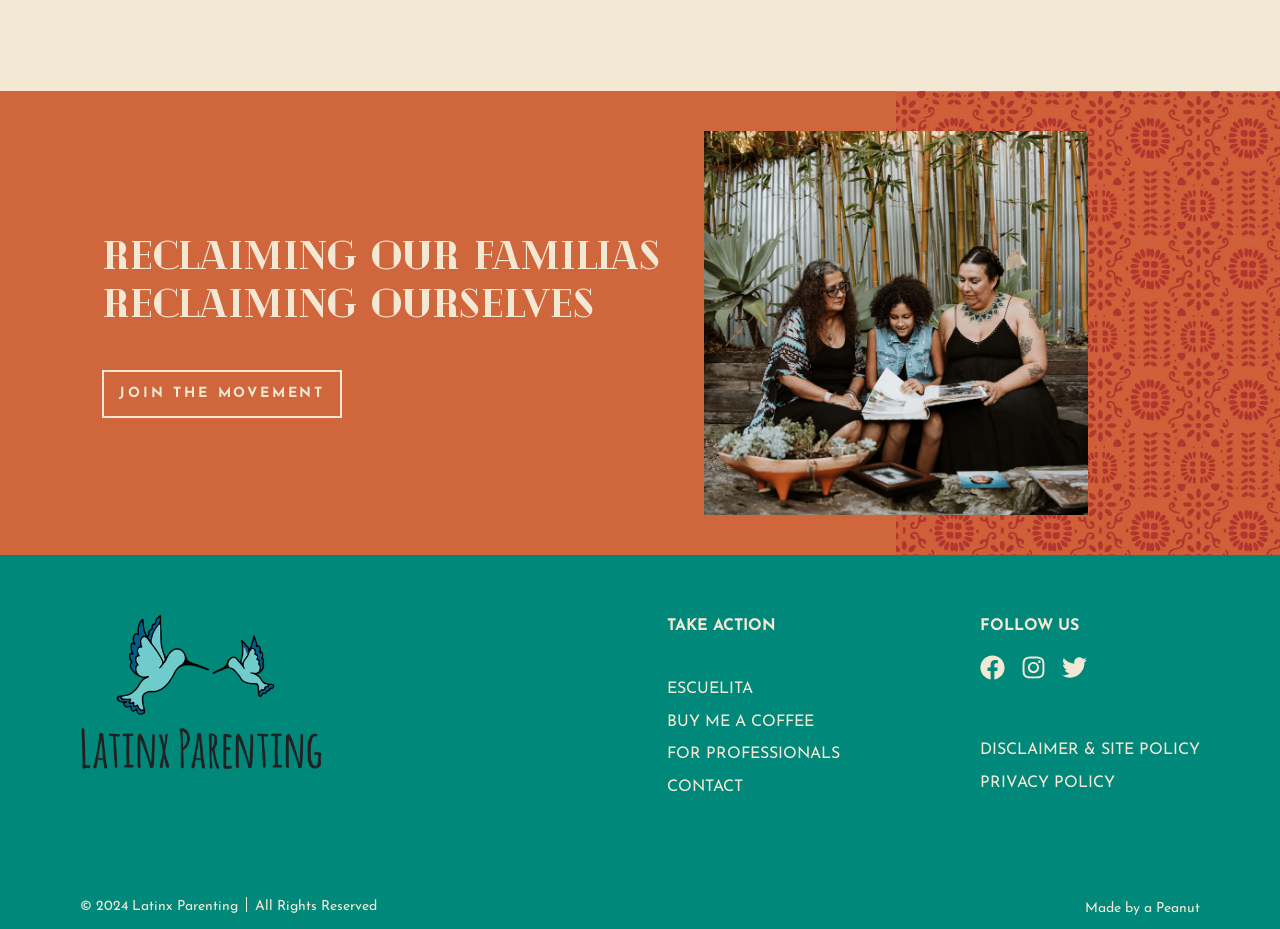Extract the bounding box of the UI element described as: "David Greenspoon".

None